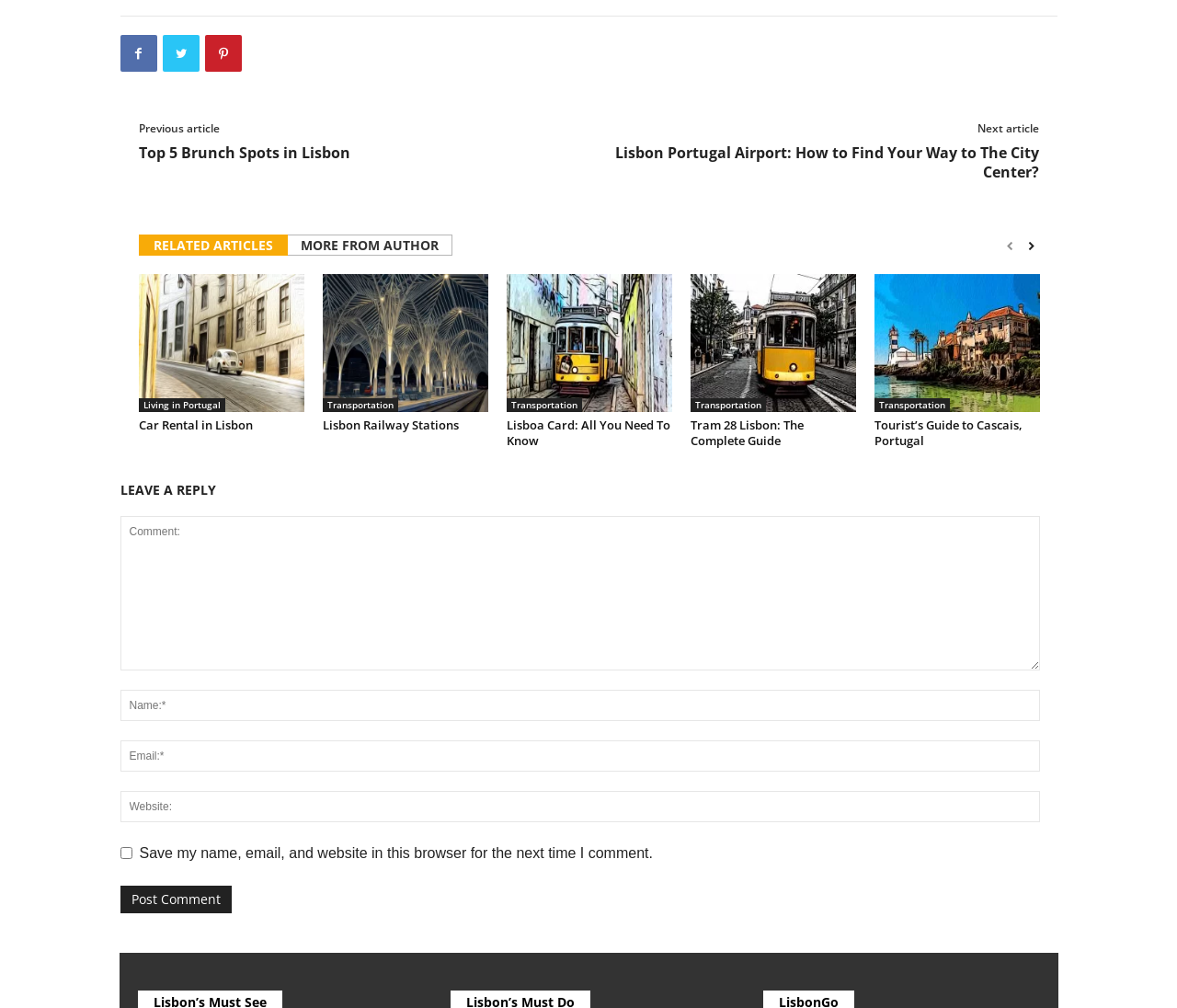What is the title of the article related to car rental?
We need a detailed and exhaustive answer to the question. Please elaborate.

The link 'Car Rental in Lisbon' is located under the heading 'Car Rental in Lisbon', which suggests that the article is about car rental services in Lisbon.